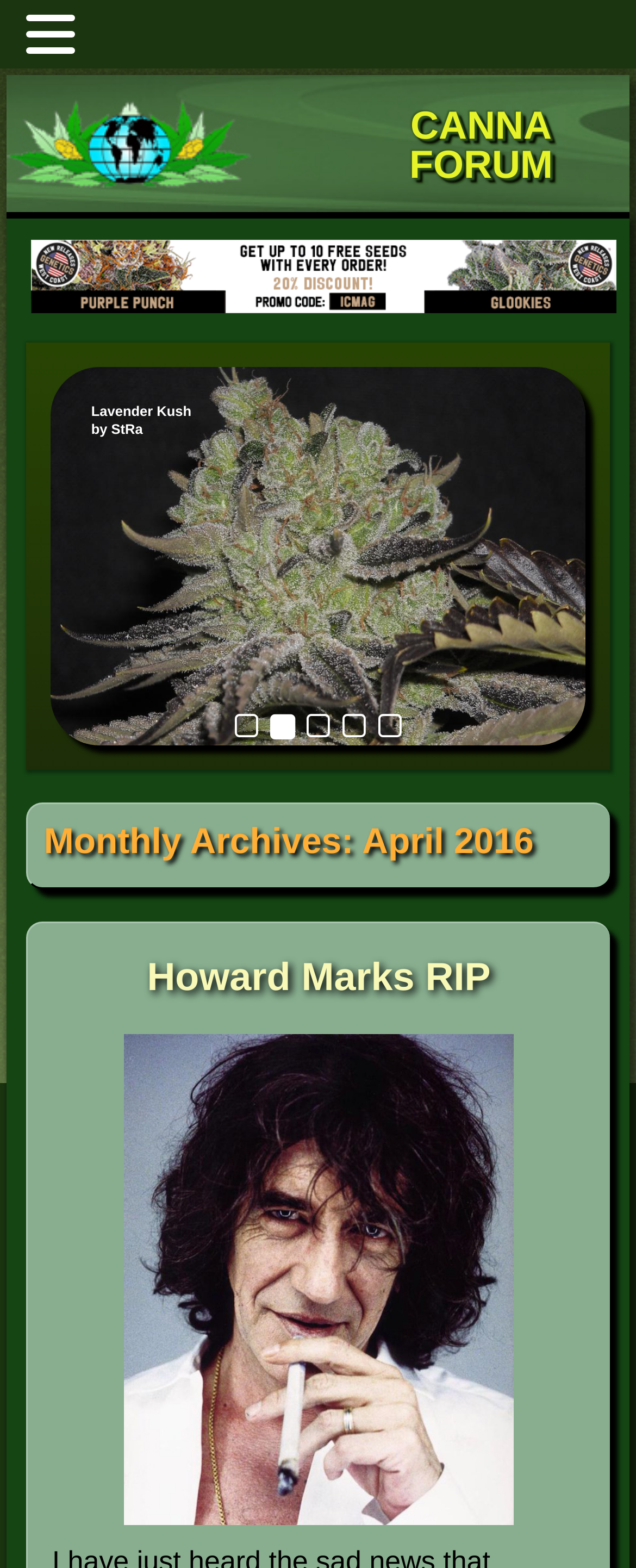Describe all the visual and textual components of the webpage comprehensively.

The webpage appears to be a forum or community page focused on cannabis, with a prominent link to "CANNA FORUM" at the top center of the page. Below this link, there are multiple sections, each containing a table with two lines of text. These sections are arranged vertically, with the first section displaying "Tahoe Fire by Five Legged Goat", the second section showing "Lavender Kush by StRa", the third section displaying "Crazy Kush by Highersolutions", and the fourth section showing "Frisian Dew by Euchrid-Eucrow".

To the right of these sections, there is an article section with a heading "Monthly Archives: April 2016" at the top. Below this heading, there is another heading "Howard Marks RIP" with a link to the same title. Below this link, there is an official image that takes up most of the remaining vertical space.

At the top right of the page, there is a link to "barneysfarm2023". The overall layout of the page is divided into distinct sections, with clear headings and concise text, making it easy to navigate and find specific information.